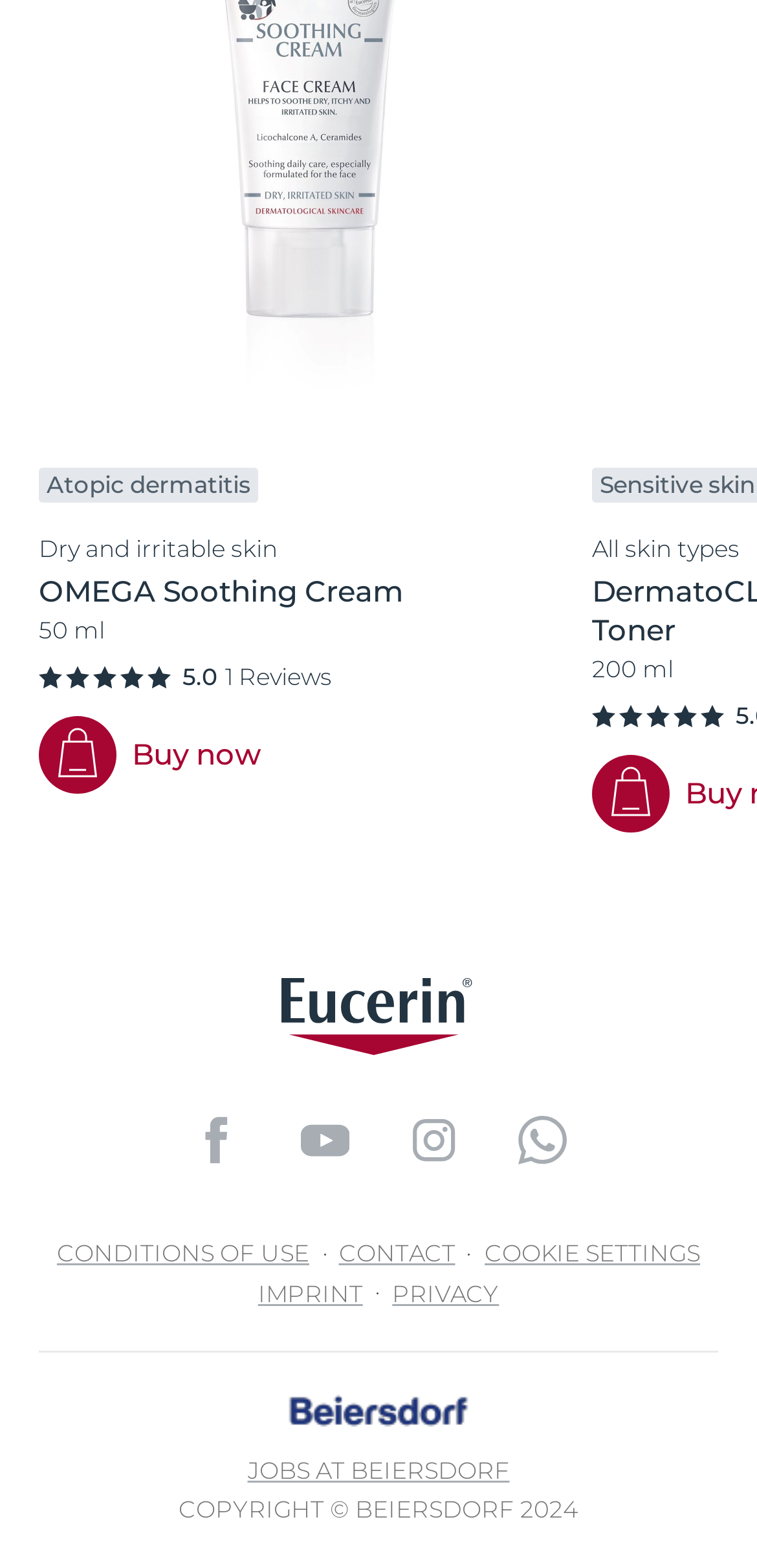How many links are in the footer section?
Please answer the question with a single word or phrase, referencing the image.

6